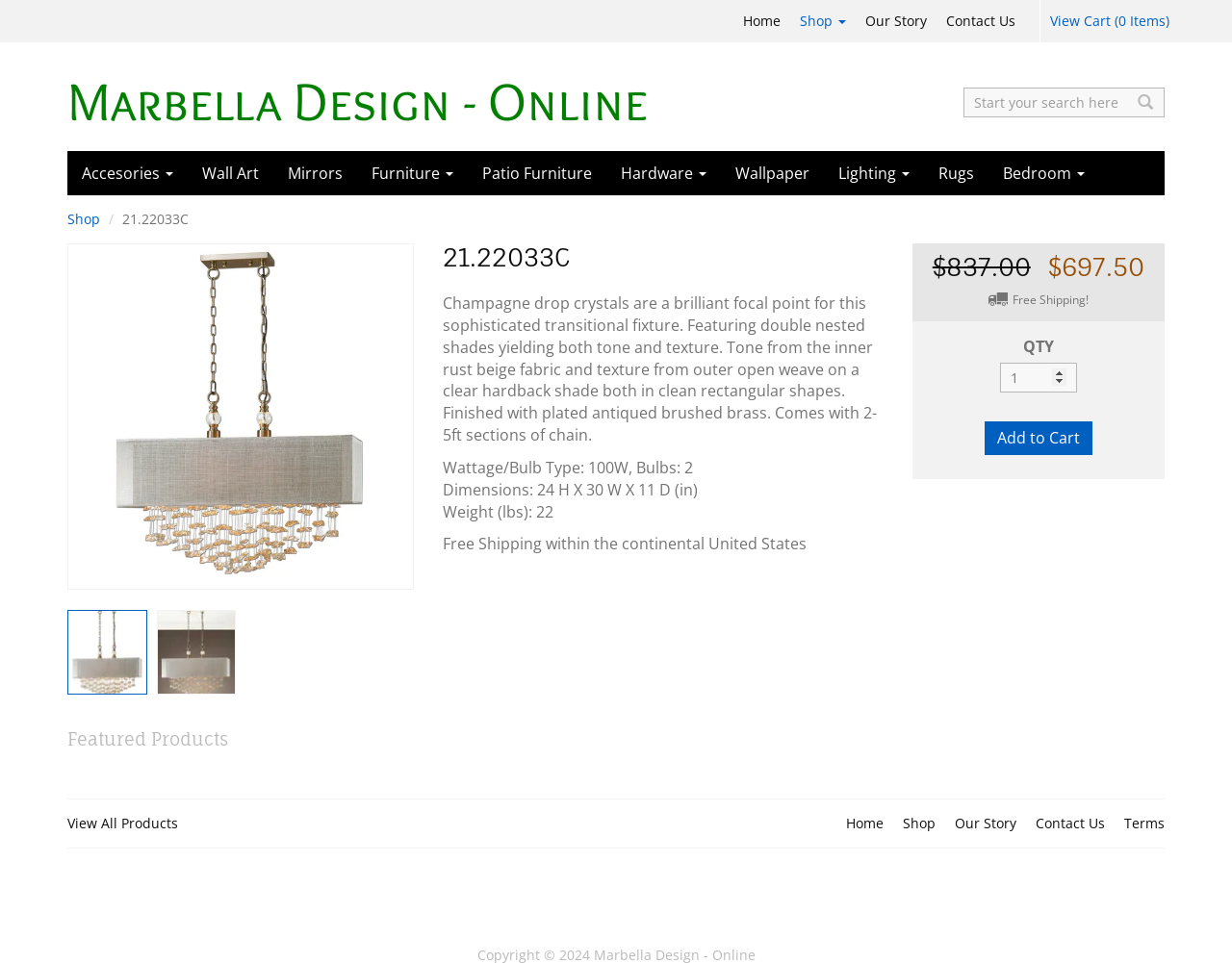Determine the bounding box coordinates of the clickable element to achieve the following action: 'Add to cart'. Provide the coordinates as four float values between 0 and 1, formatted as [left, top, right, bottom].

[0.799, 0.437, 0.887, 0.472]